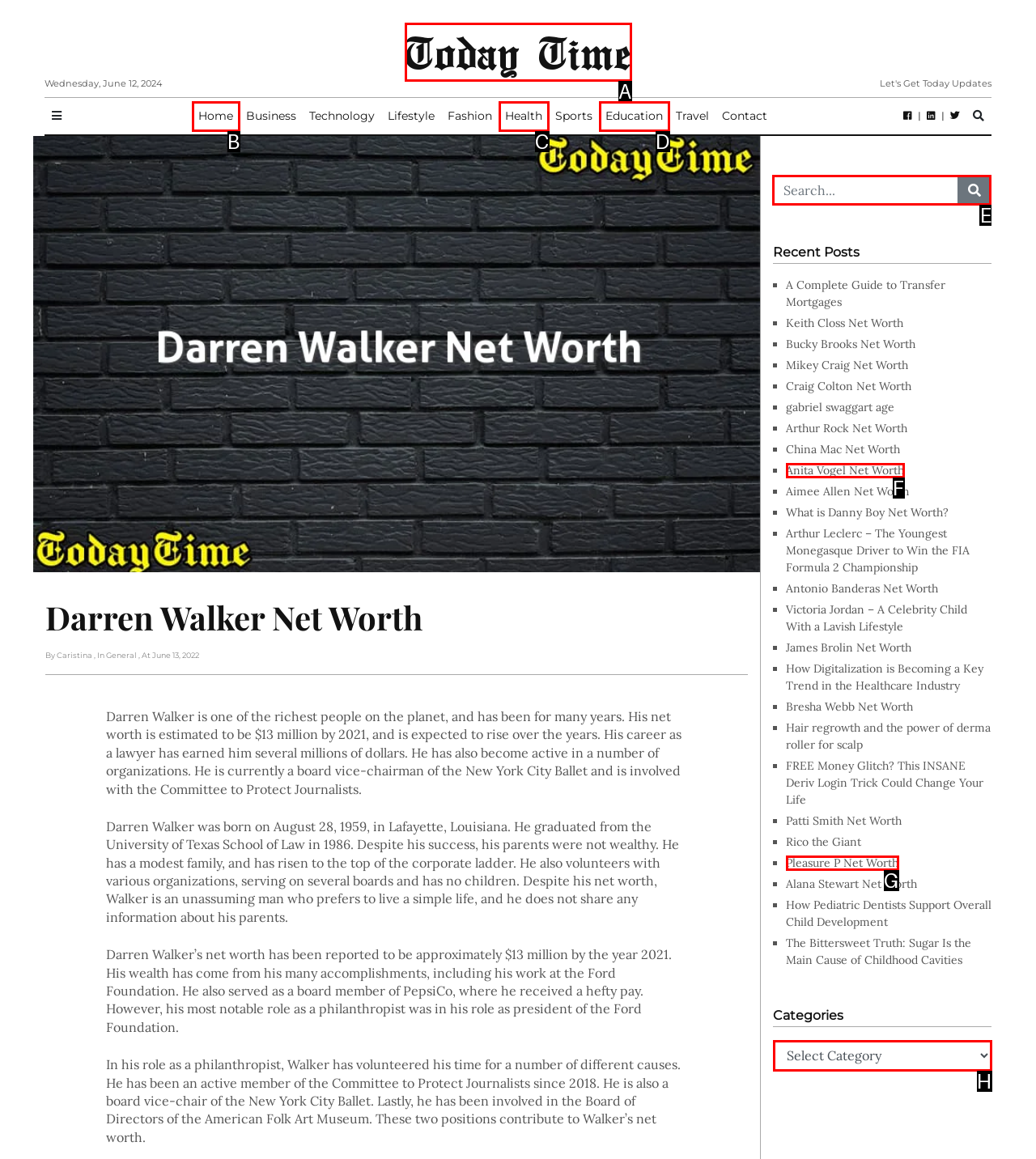Point out the specific HTML element to click to complete this task: Search for something Reply with the letter of the chosen option.

E